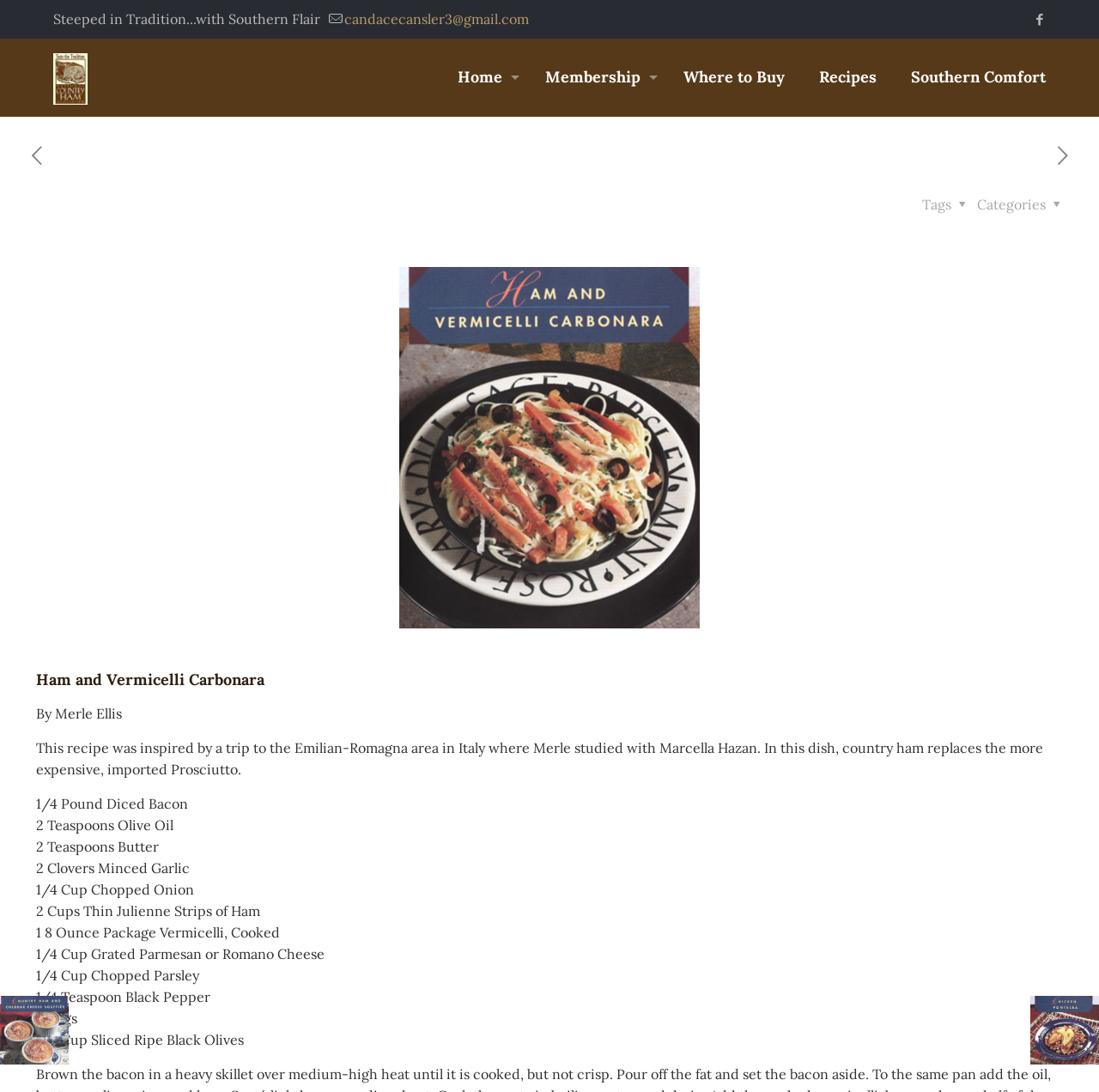How many ingredients are listed in the recipe?
Please use the image to deliver a detailed and complete answer.

I counted the number of StaticText elements that list the ingredients, starting from '1/4 Pound Diced Bacon' to '1/4 Cup Sliced Ripe Black Olives', and found a total of 14 ingredients.